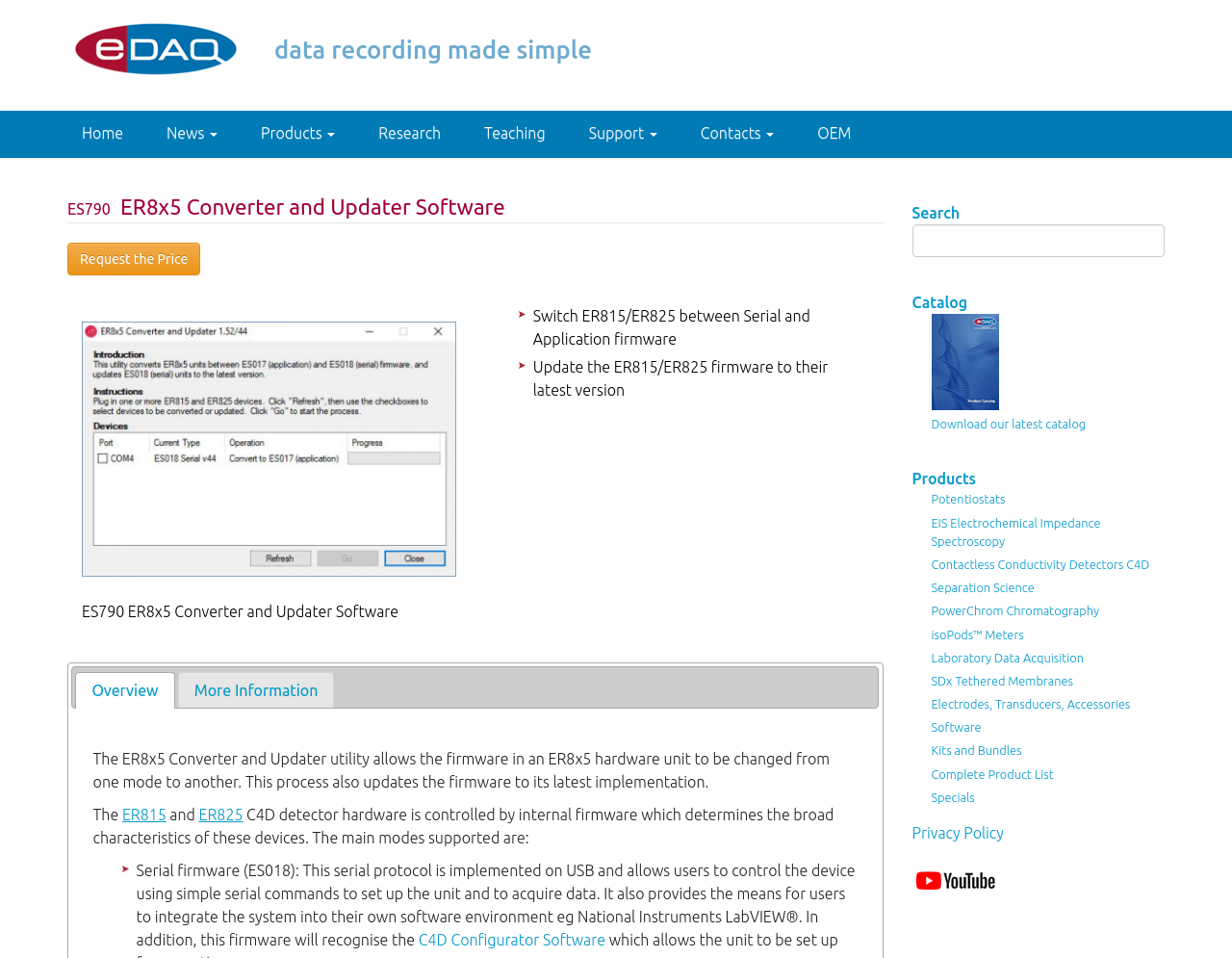Answer the following inquiry with a single word or phrase:
What are the two modes supported by the ER8x5 hardware unit?

Serial and Application firmware